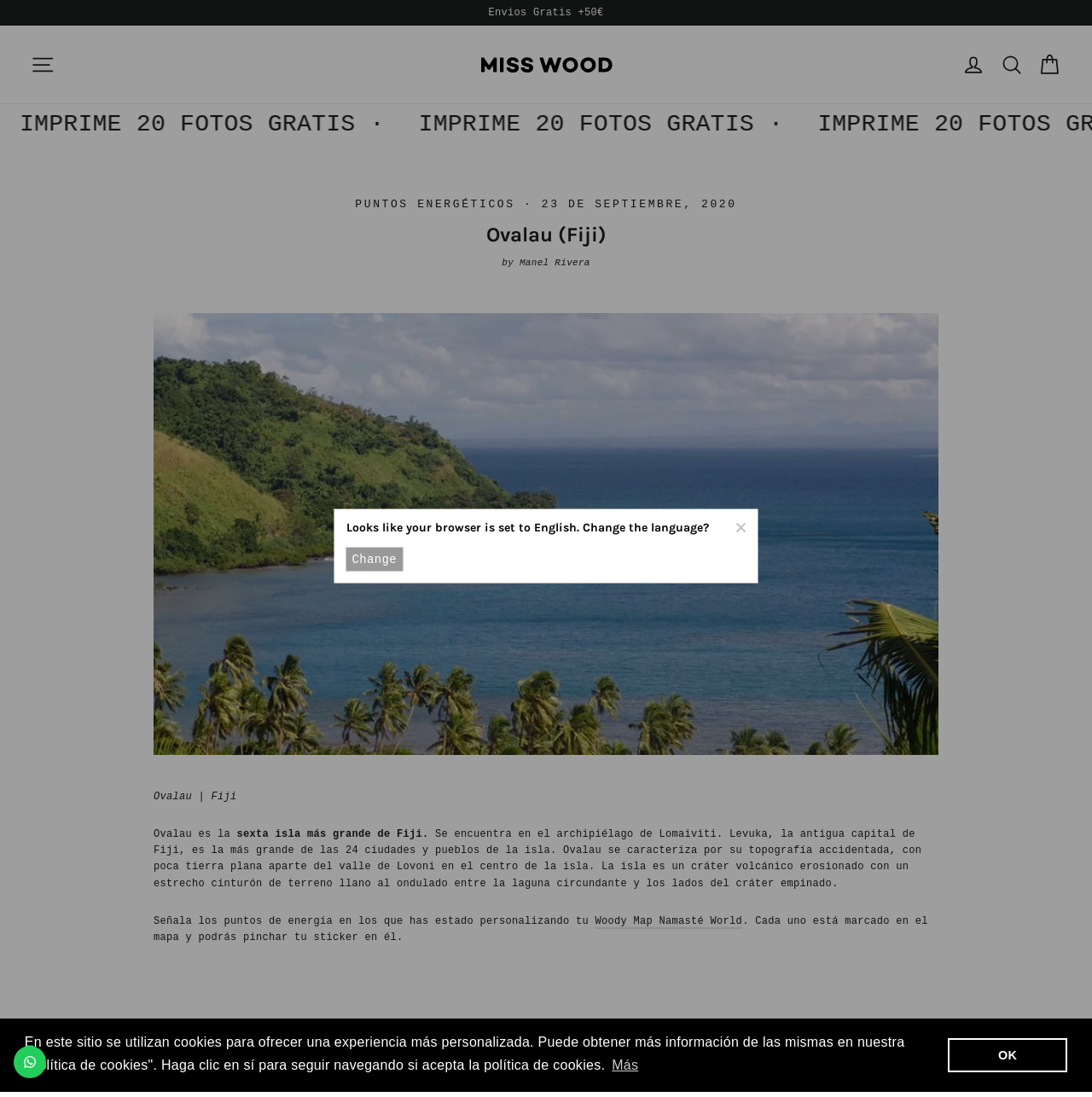What is the purpose of the Woody Map Namasté World mentioned on this webpage?
Look at the image and respond with a one-word or short phrase answer.

To mark energy points